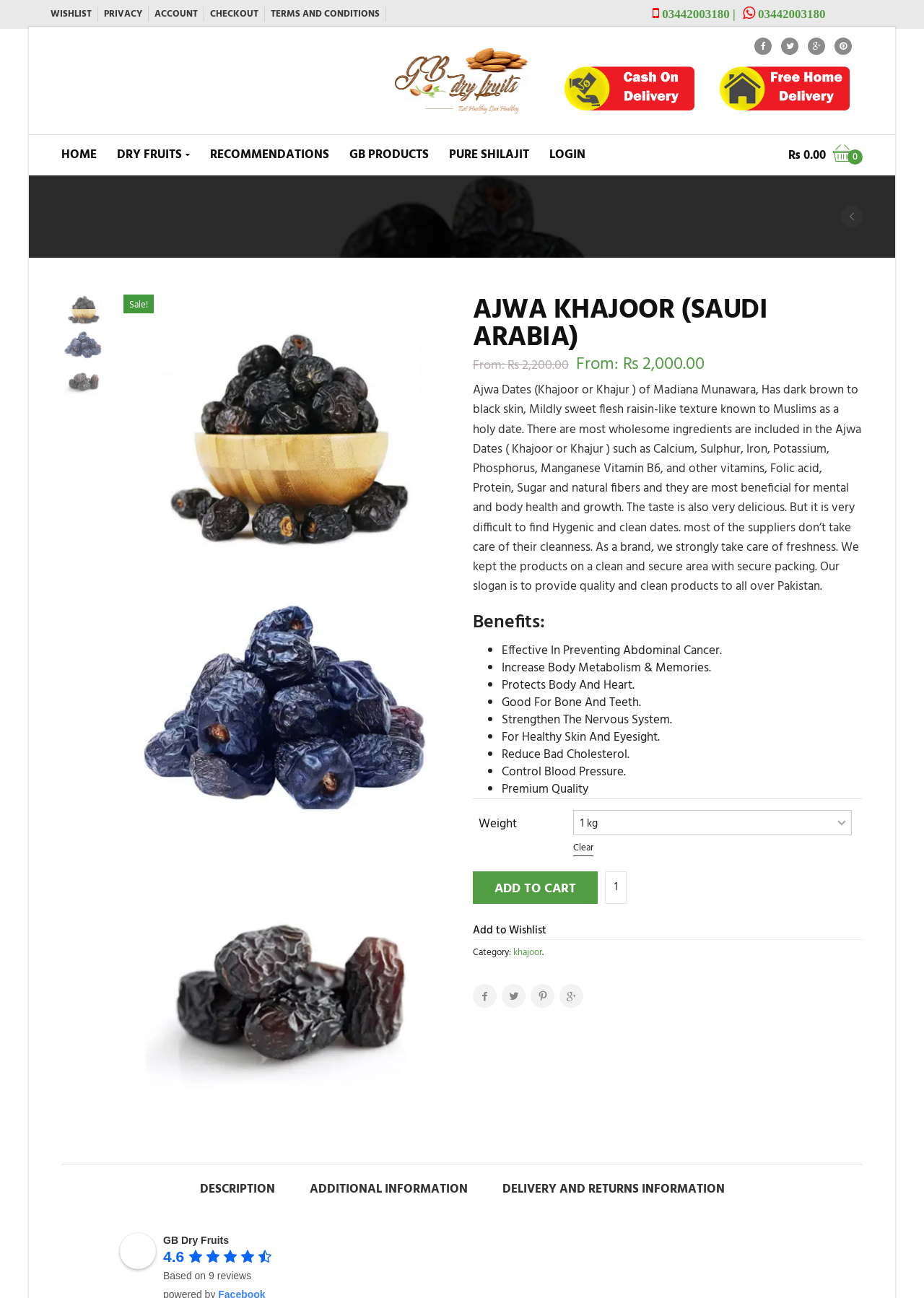Determine and generate the text content of the webpage's headline.

AJWA KHAJOOR (SAUDI ARABIA)